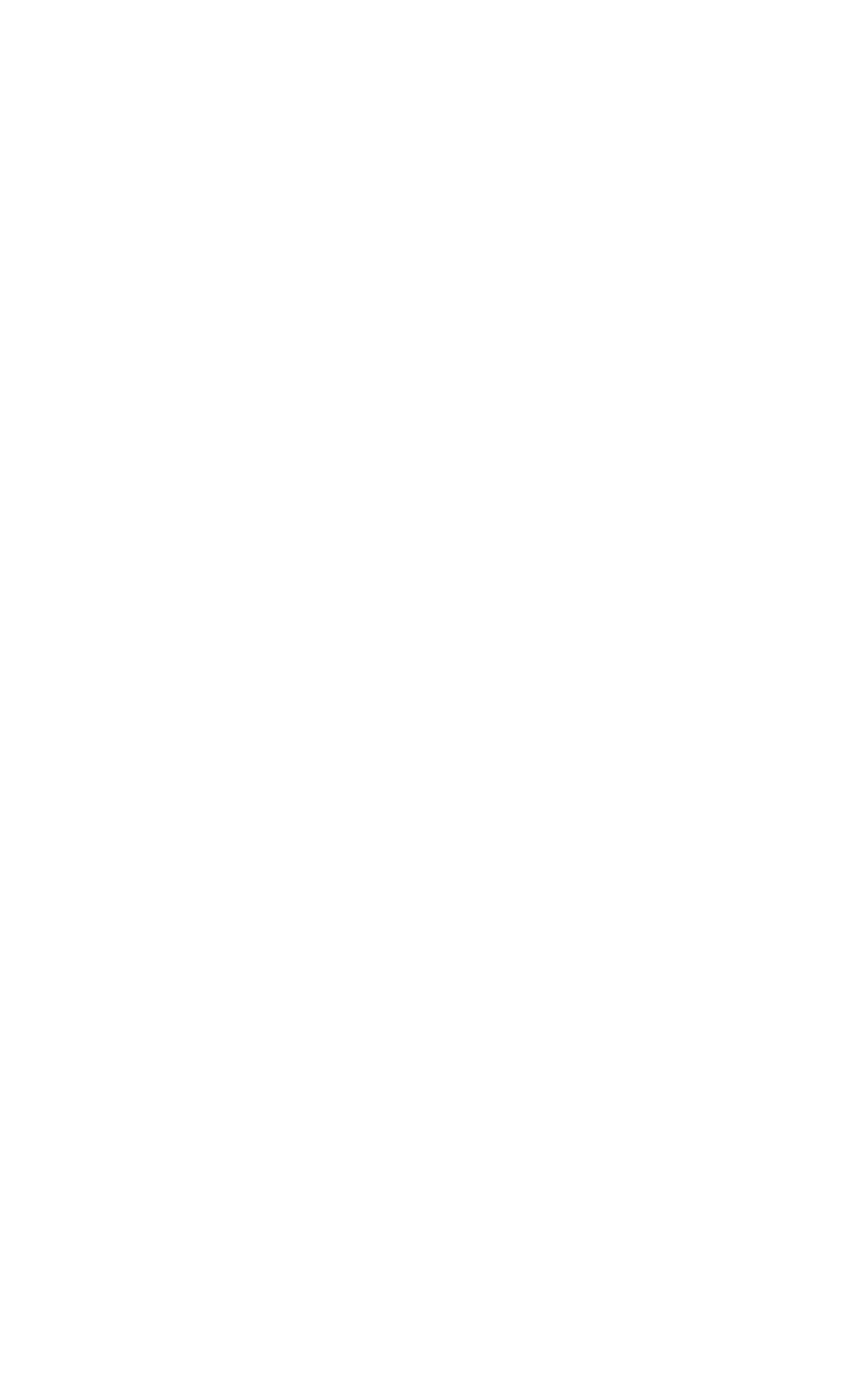Locate the bounding box coordinates of the clickable region to complete the following instruction: "Follow the Composer install instructions."

[0.449, 0.2, 0.908, 0.227]